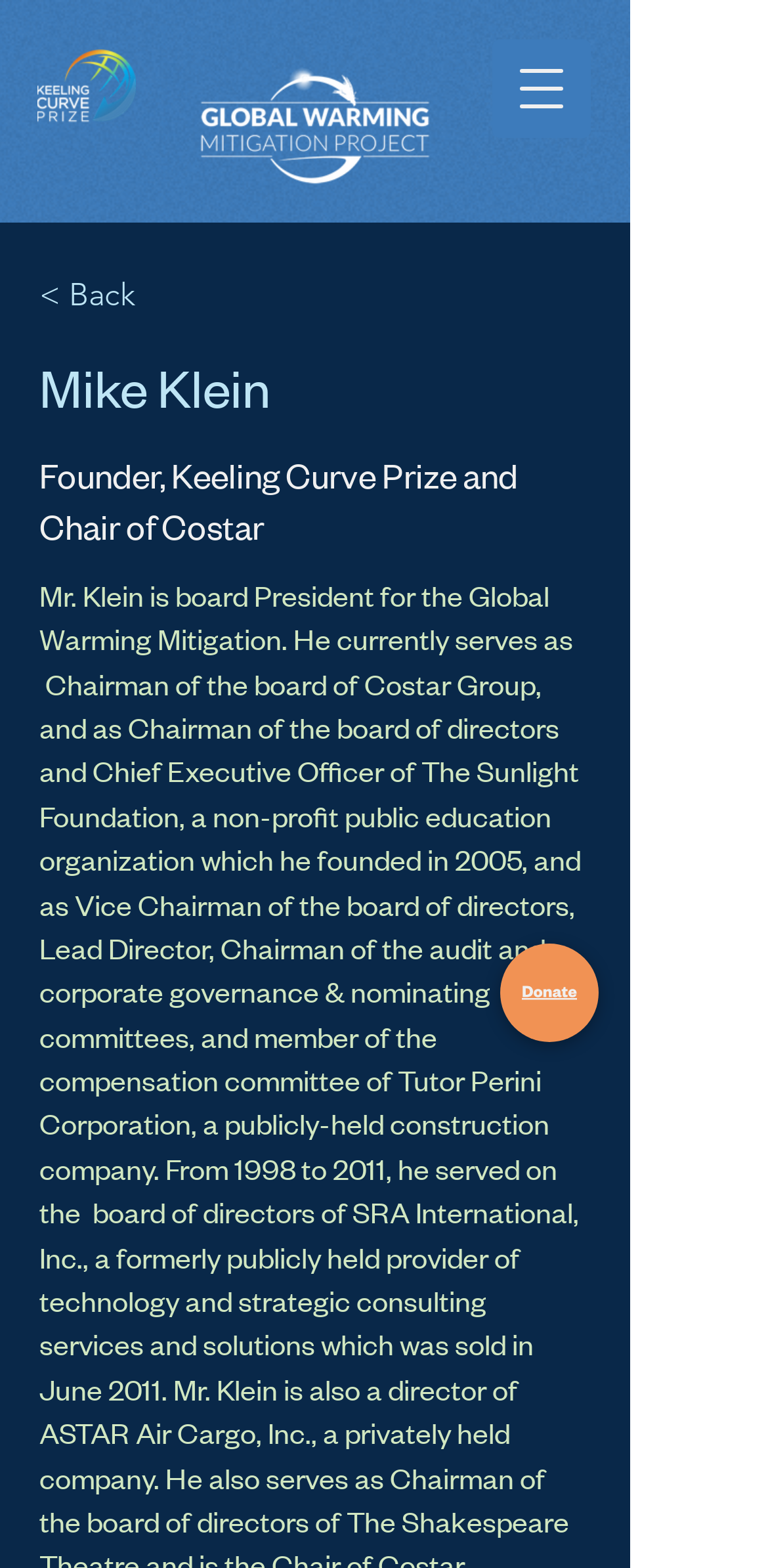Locate the bounding box of the UI element described by: "Donate" in the given webpage screenshot.

[0.651, 0.602, 0.779, 0.665]